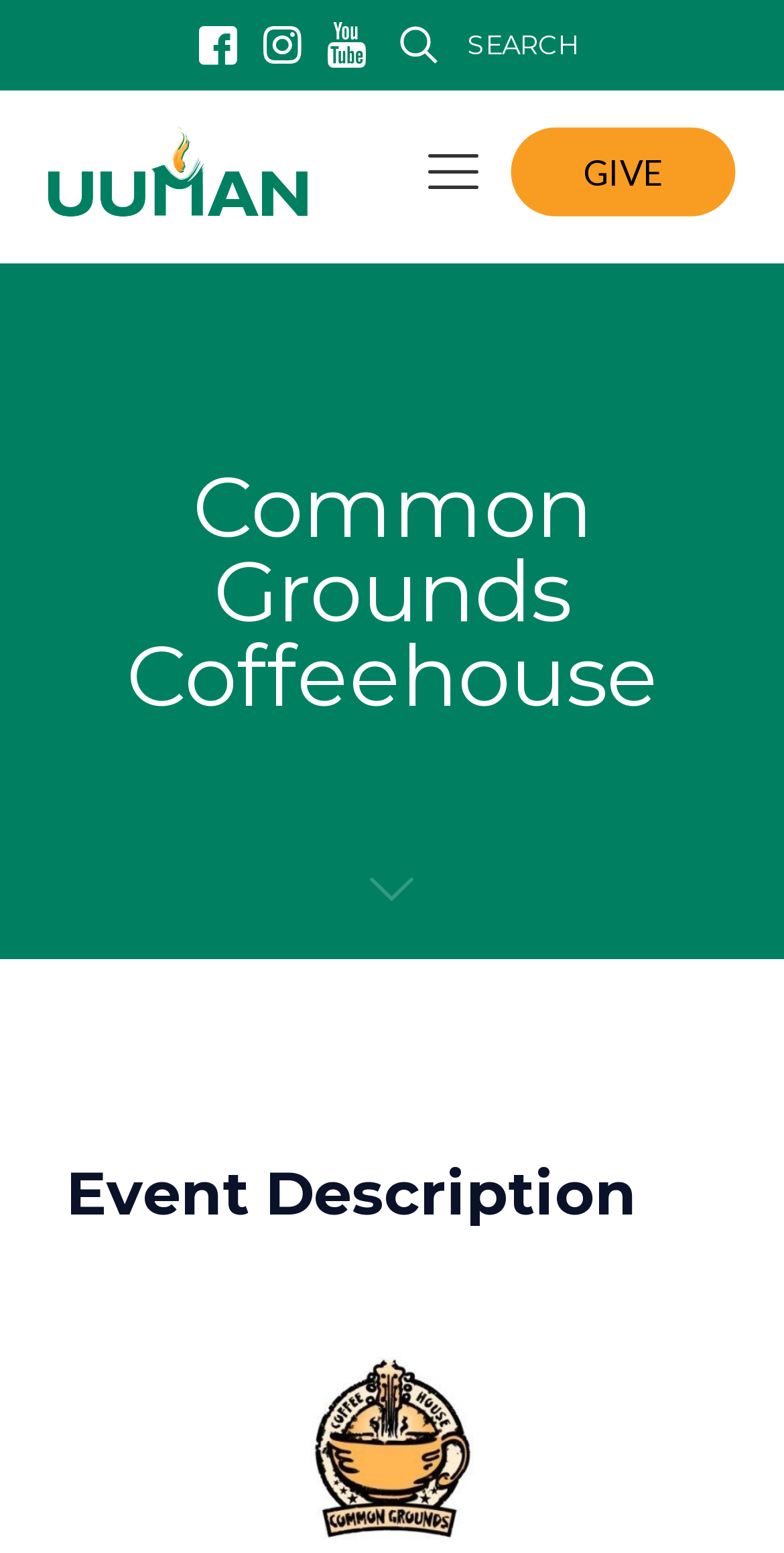Bounding box coordinates should be in the format (top-left x, top-left y, bottom-right x, bottom-right y) and all values should be floating point numbers between 0 and 1. Determine the bounding box coordinate for the UI element described as: .path{fill:none;stroke:#000;stroke-miterlimit:10;stroke-width:1.5px;}SEARCH

[0.496, 0.01, 0.737, 0.048]